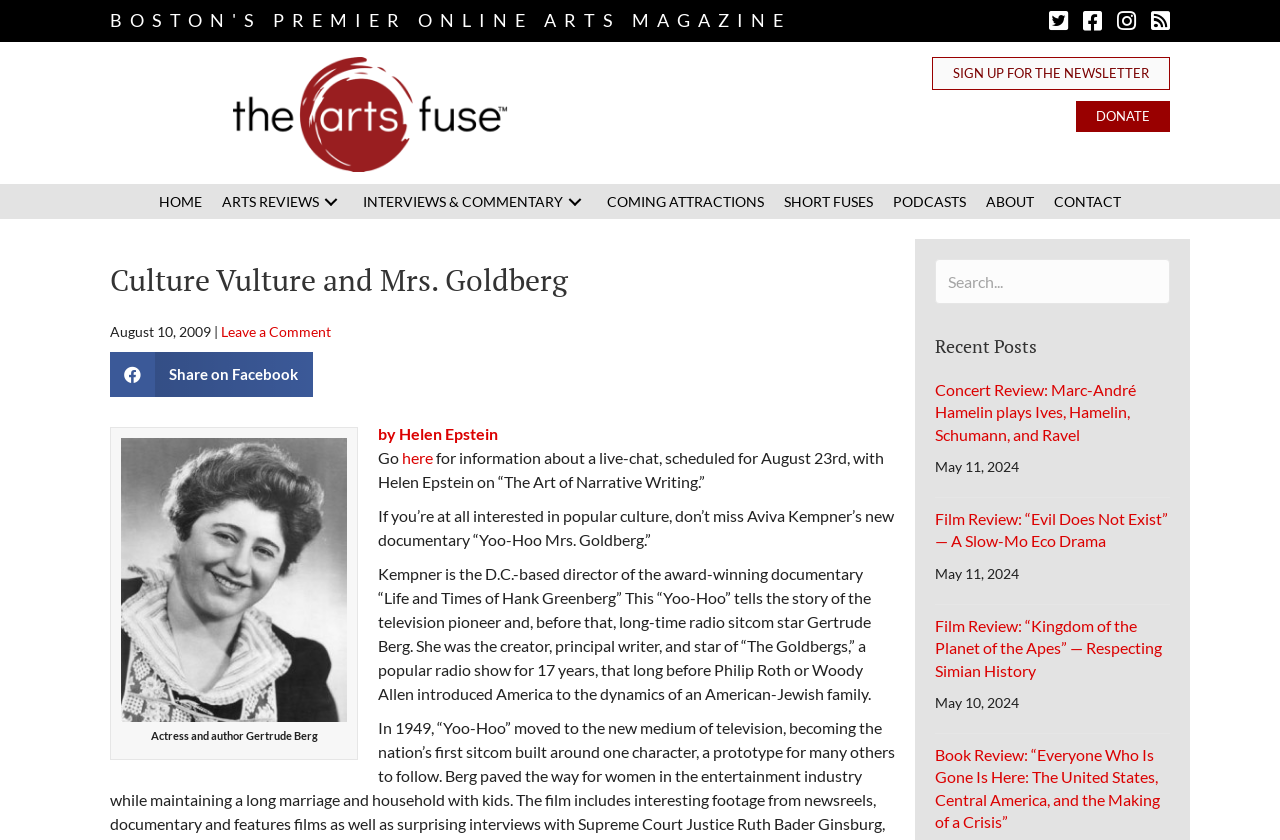Provide the bounding box for the UI element matching this description: "Podcasts".

[0.69, 0.22, 0.762, 0.26]